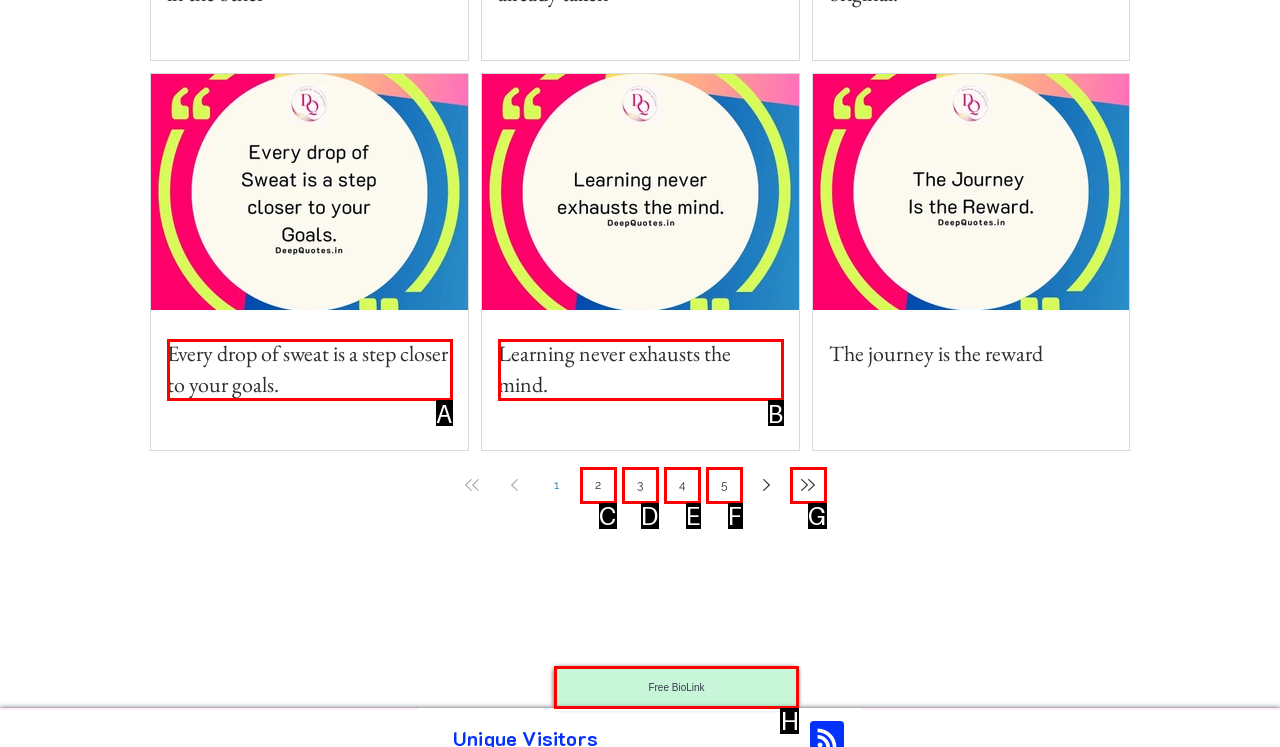Identify the letter of the UI element needed to carry out the task: Get free BioLink
Reply with the letter of the chosen option.

H